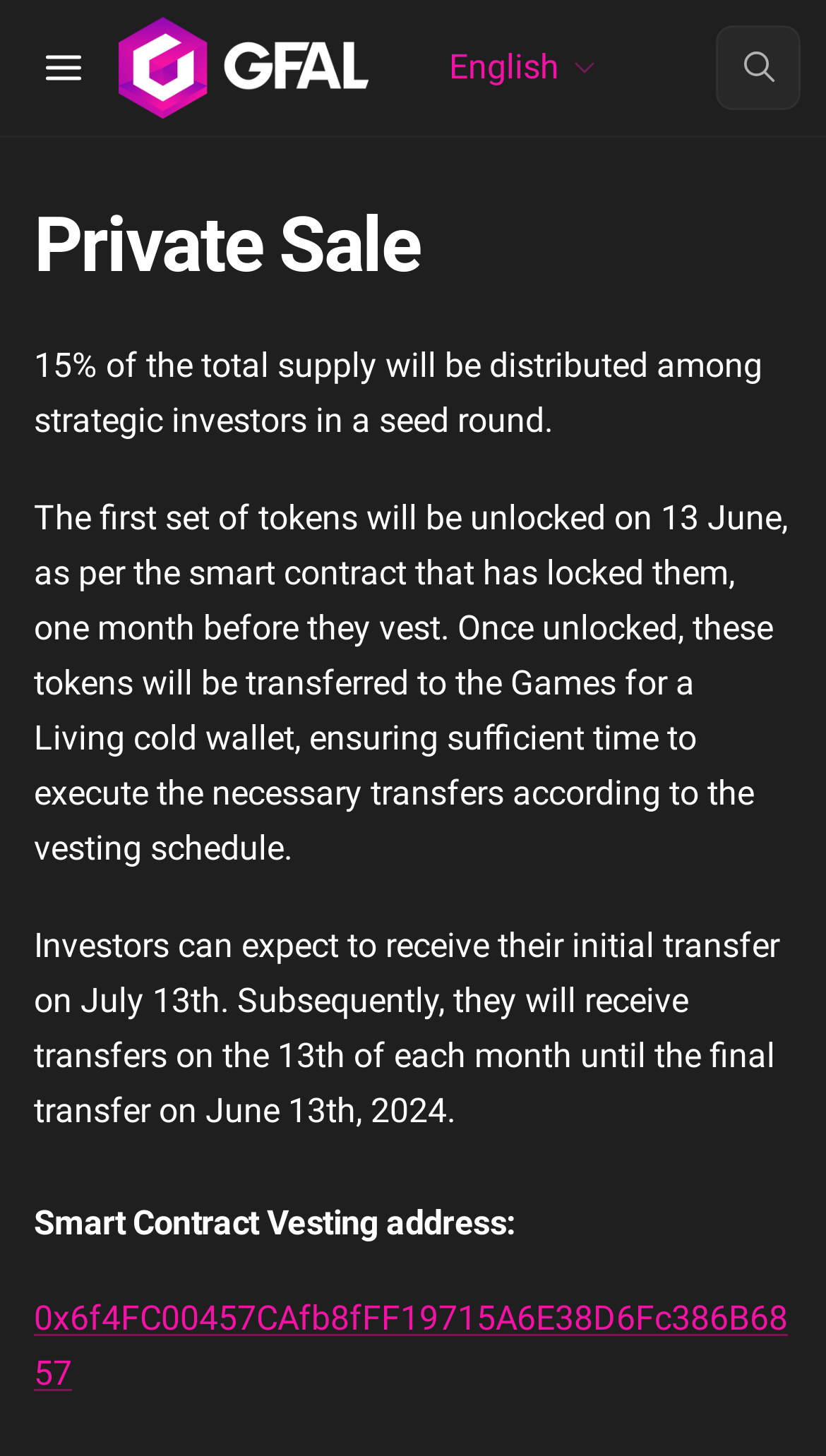What is the purpose of the seed round?
Using the visual information, respond with a single word or phrase.

Distribute tokens to investors